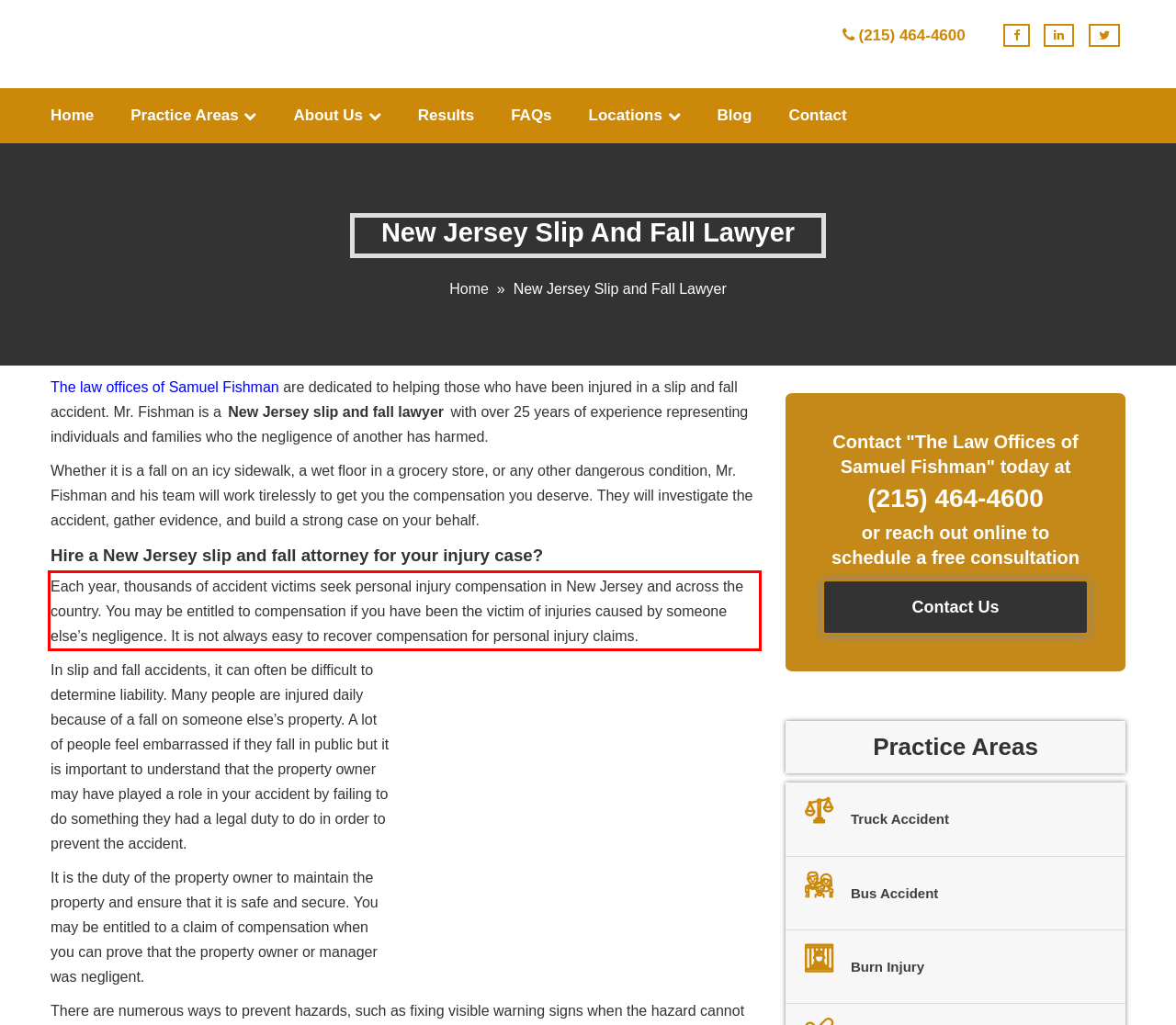Given the screenshot of a webpage, identify the red rectangle bounding box and recognize the text content inside it, generating the extracted text.

Each year, thousands of accident victims seek personal injury compensation in New Jersey and across the country. You may be entitled to compensation if you have been the victim of injuries caused by someone else’s negligence. It is not always easy to recover compensation for personal injury claims.